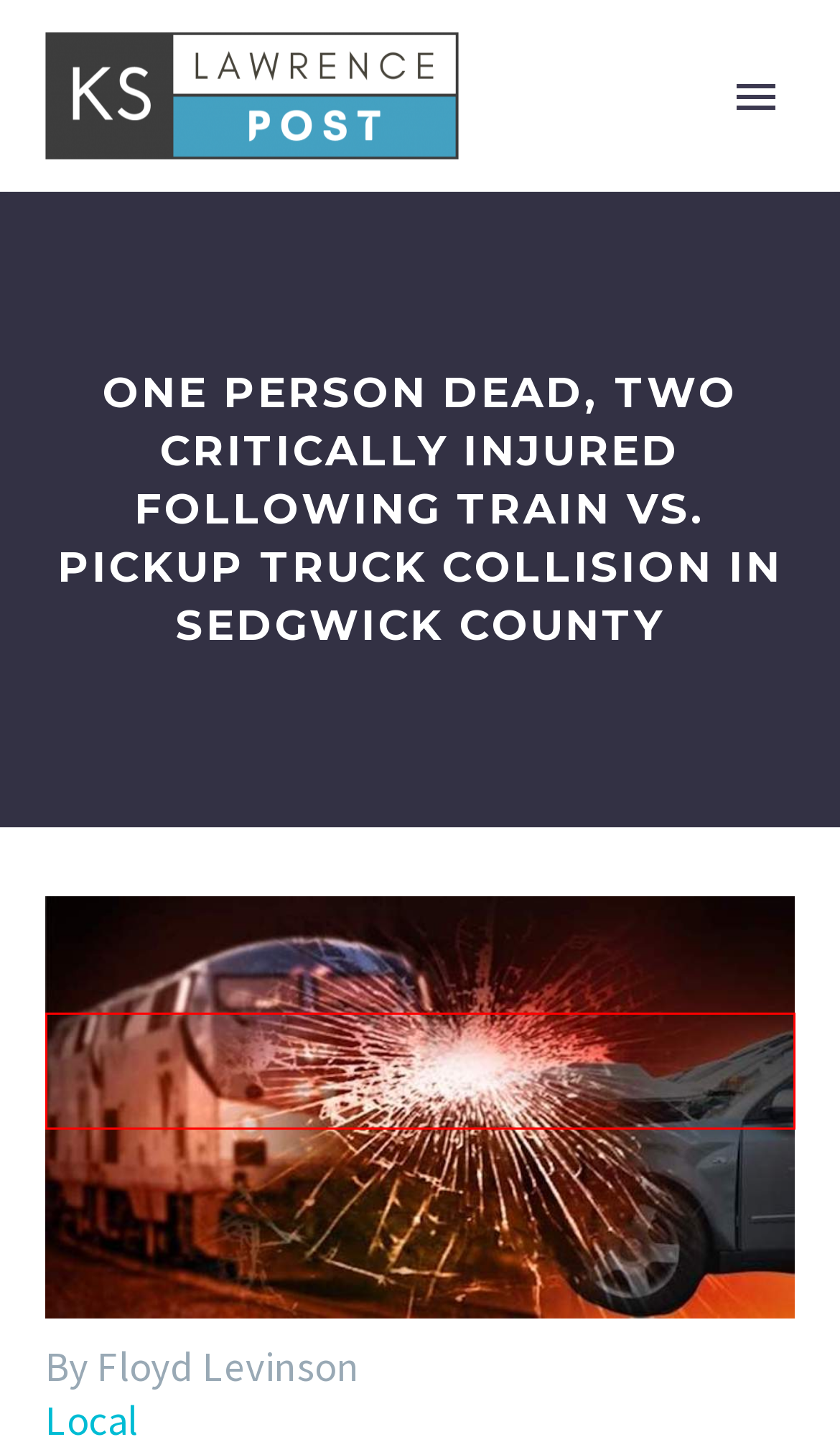You are provided with a screenshot of a webpage highlighting a UI element with a red bounding box. Choose the most suitable webpage description that matches the new page after clicking the element in the bounding box. Here are the candidates:
A. Kansas Archives - Lawrence Post
B. Crime Archives - Lawrence Post
C. Home - Lawrence Post
D. Sports Archives - Lawrence Post
E. Politics Archives - Lawrence Post
F. Trending Archives - Lawrence Post
G. Opinion Archives - Lawrence Post
H. Local Archives - Lawrence Post

F